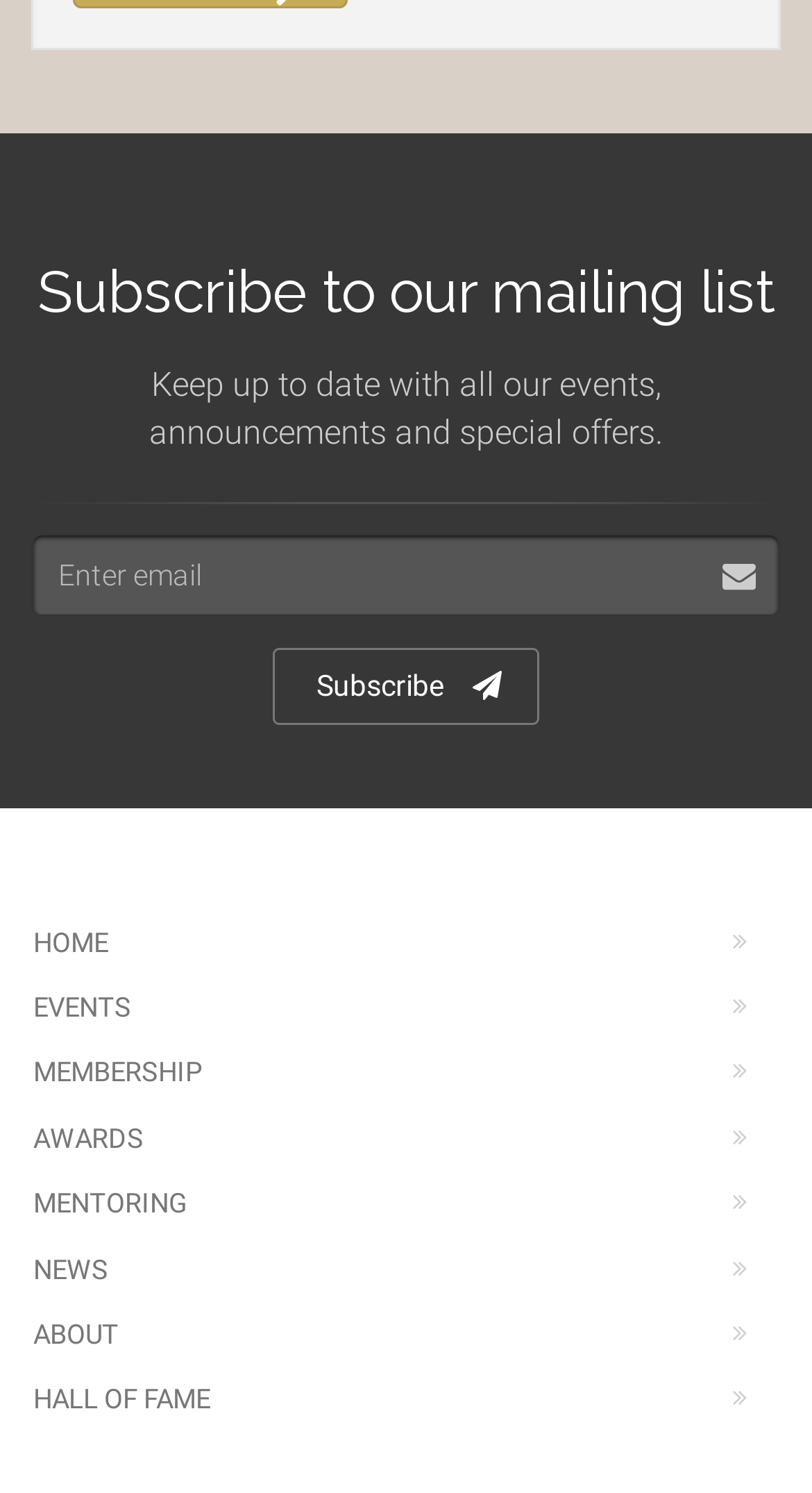What is the icon next to the subscribe button?
Look at the image and answer the question with a single word or phrase.

uf1d8